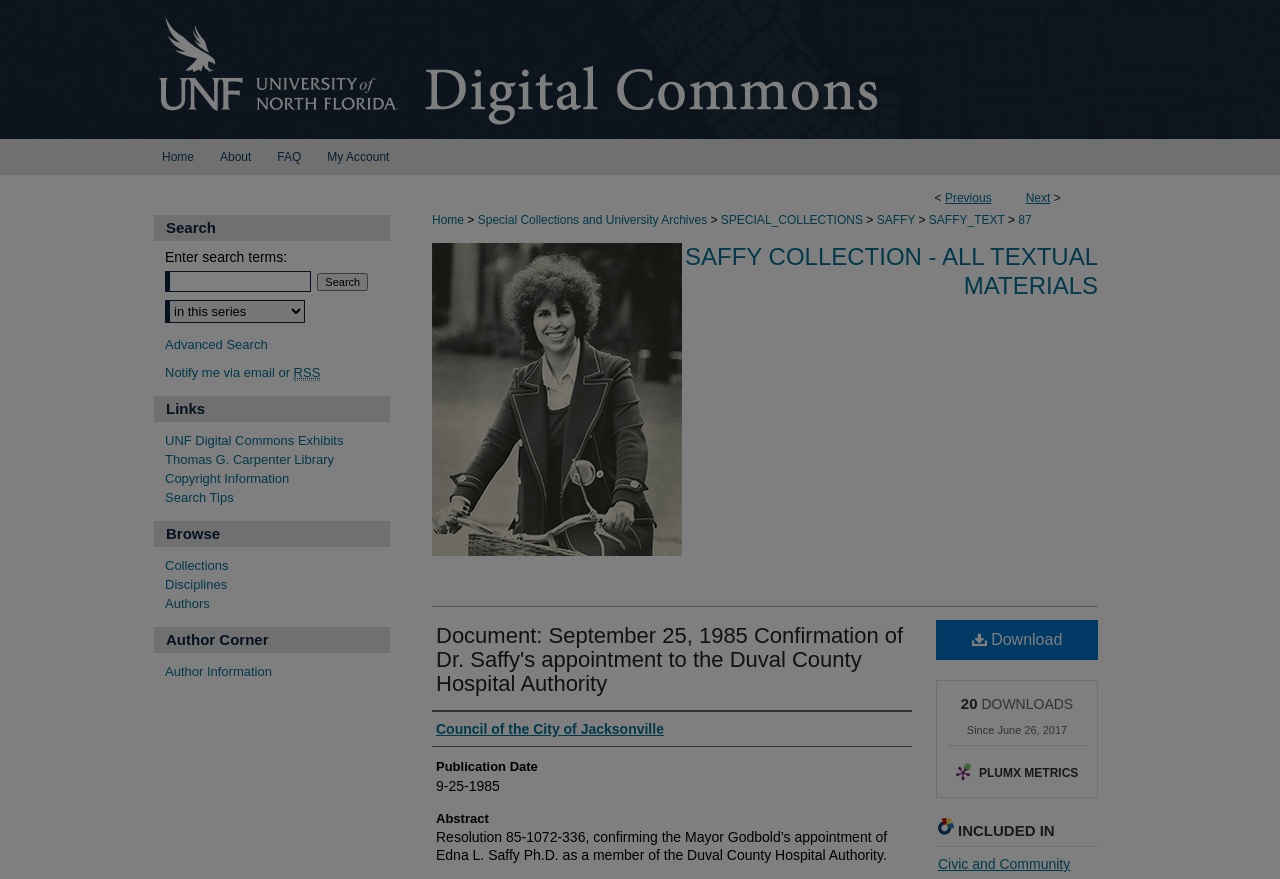Locate the bounding box coordinates of the clickable part needed for the task: "Download the document".

[0.731, 0.705, 0.858, 0.751]